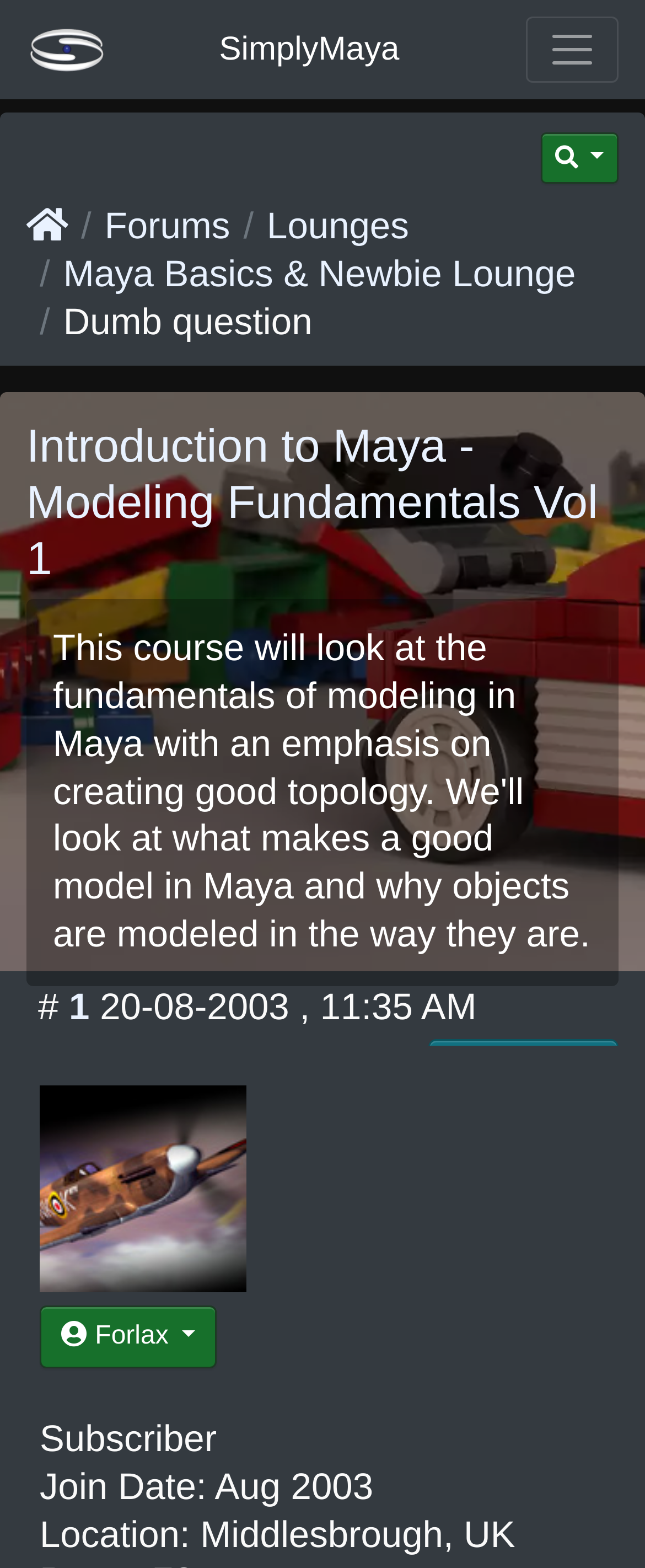What is the location of the user who posted the thread?
Using the details shown in the screenshot, provide a comprehensive answer to the question.

I found the location of the user who posted the thread, which is 'Middlesbrough, UK', as stated in the user's information.